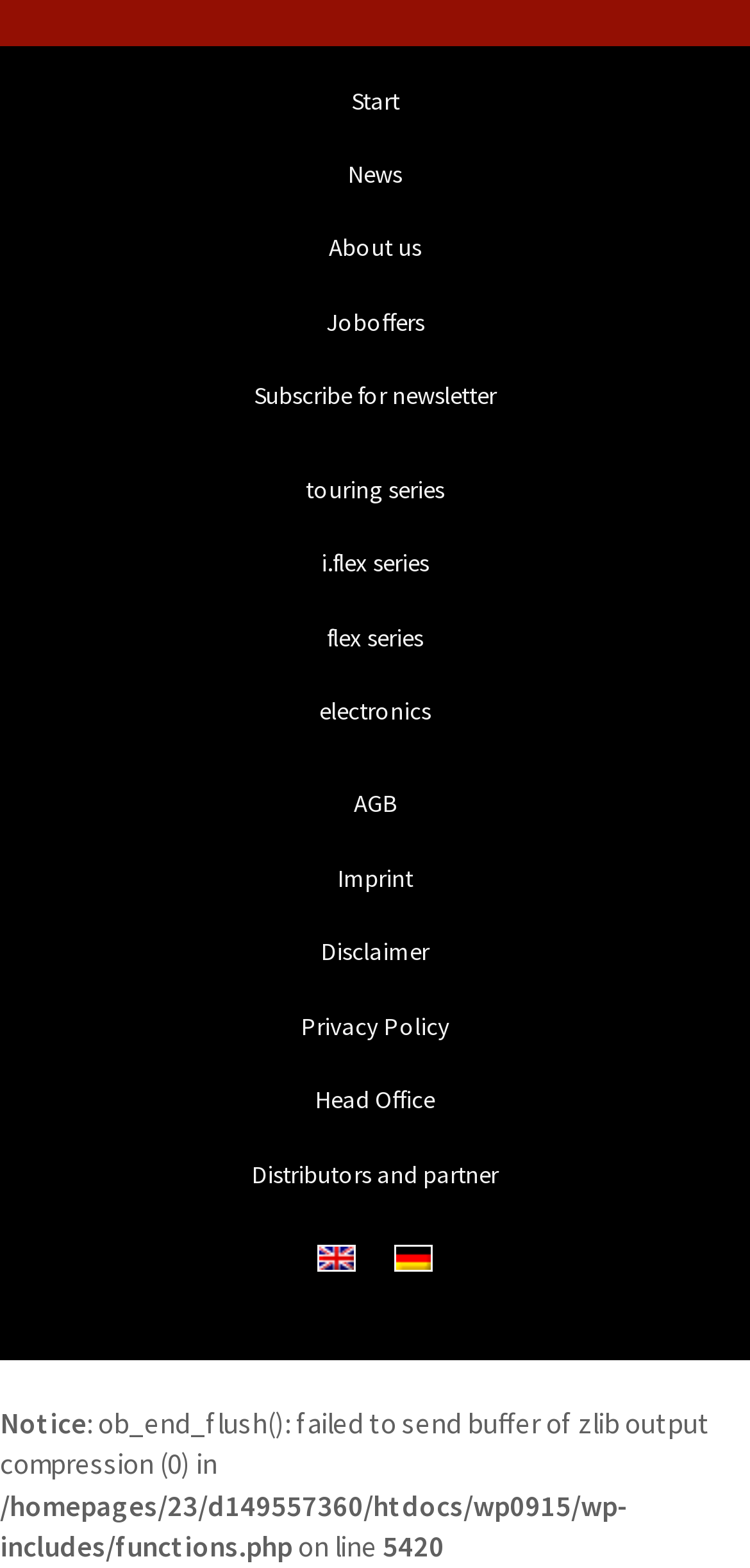Can you find the bounding box coordinates for the element to click on to achieve the instruction: "Select English language"?

[0.397, 0.785, 0.5, 0.819]